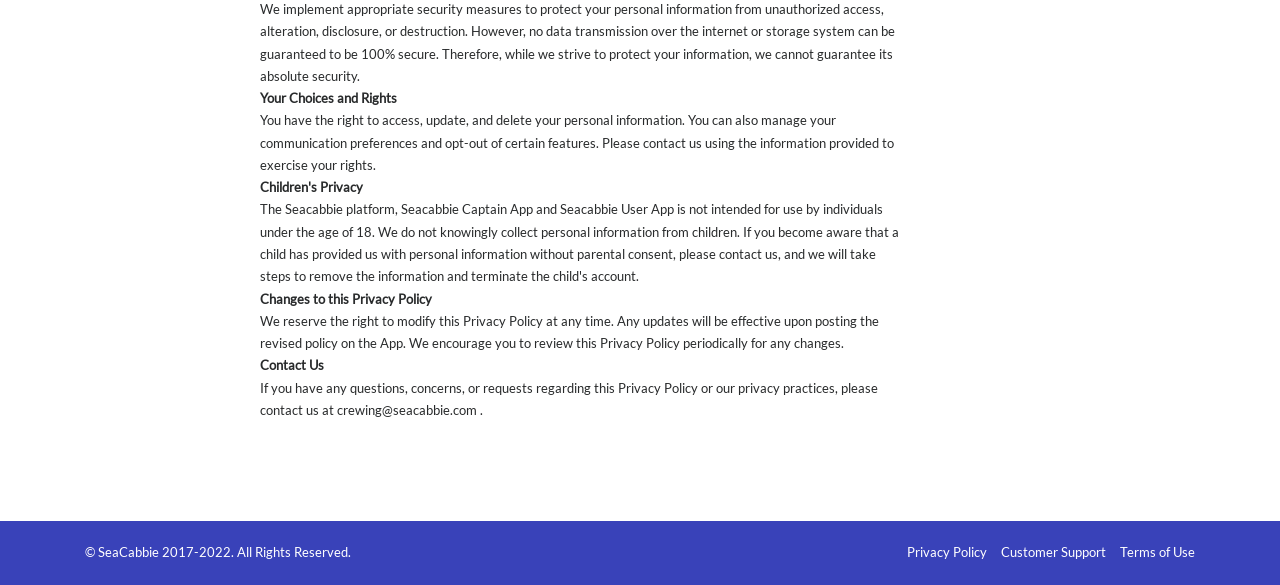Using the elements shown in the image, answer the question comprehensively: What is the company's stance on data transmission security?

The text 'no data transmission over the internet or storage system can be guaranteed to be 100% secure' indicates that the company acknowledges that data transmission is not 100% secure.